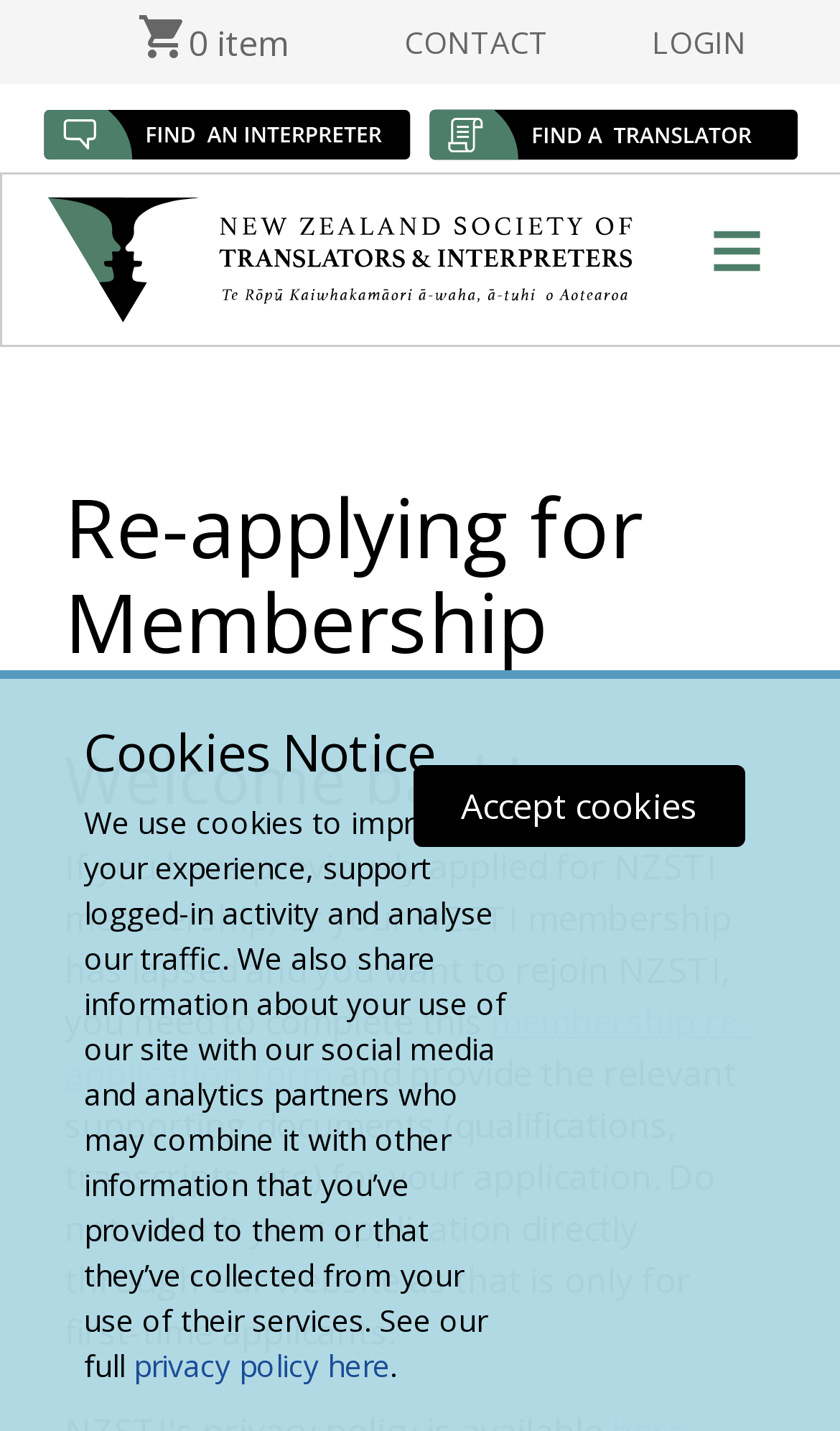Select the bounding box coordinates of the element I need to click to carry out the following instruction: "Contact".

[0.481, 0.015, 0.653, 0.044]